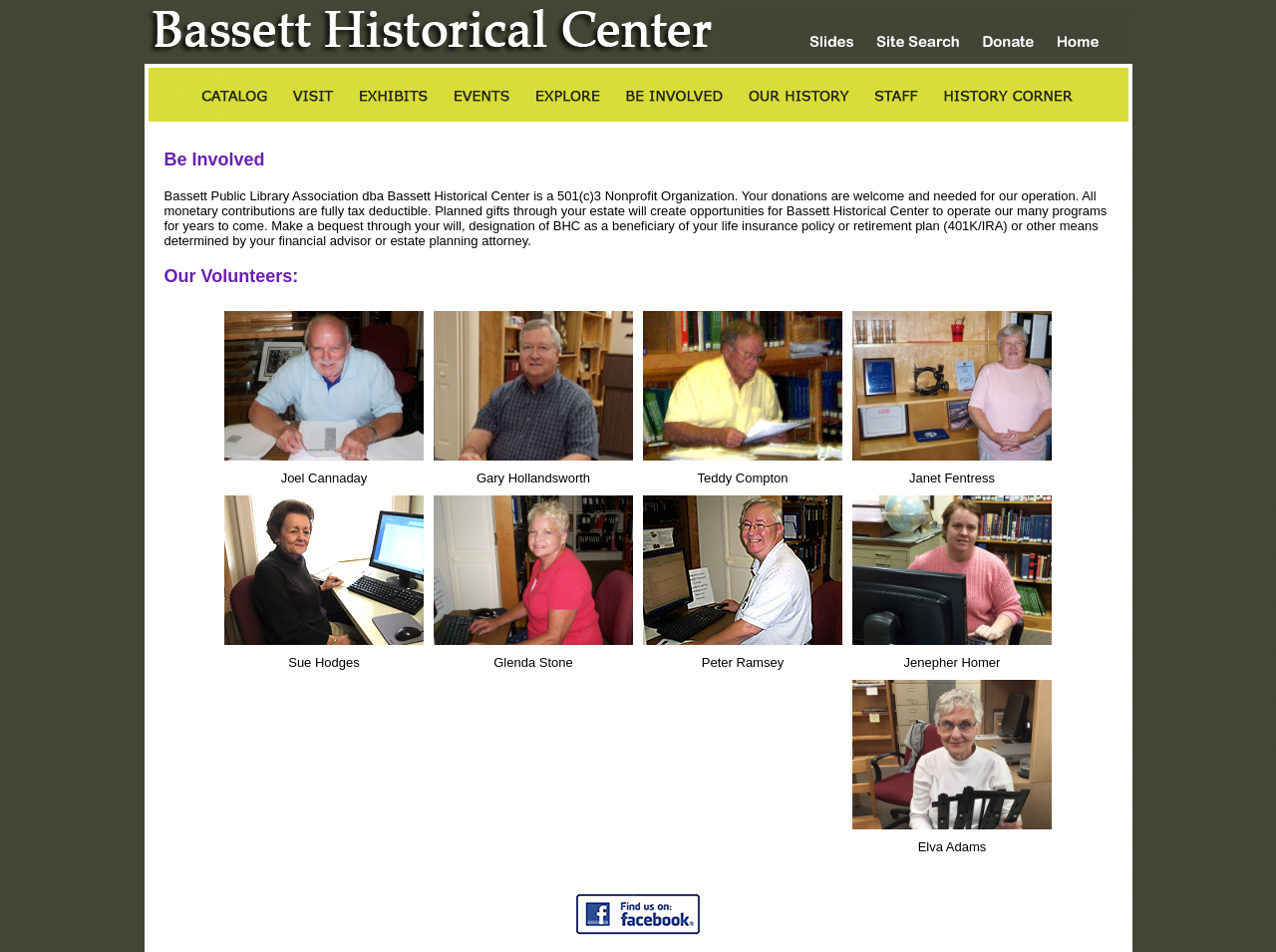Respond concisely with one word or phrase to the following query:
What is one way to make a planned gift to the Bassett Historical Center?

Through a will